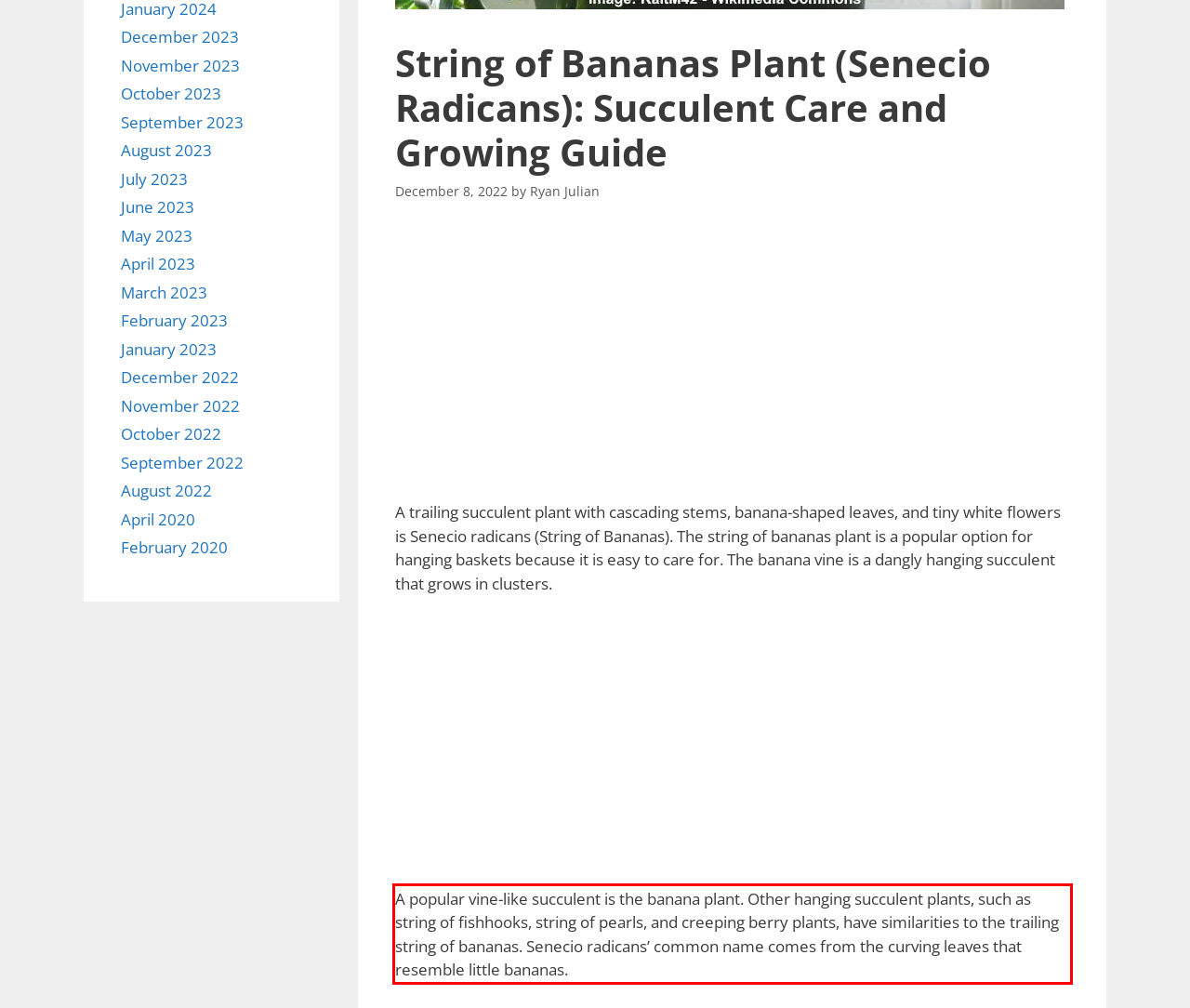Please analyze the screenshot of a webpage and extract the text content within the red bounding box using OCR.

A popular vine-like succulent is the banana plant. Other hanging succulent plants, such as string of fishhooks, string of pearls, and creeping berry plants, have similarities to the trailing string of bananas. Senecio radicans’ common name comes from the curving leaves that resemble little bananas.